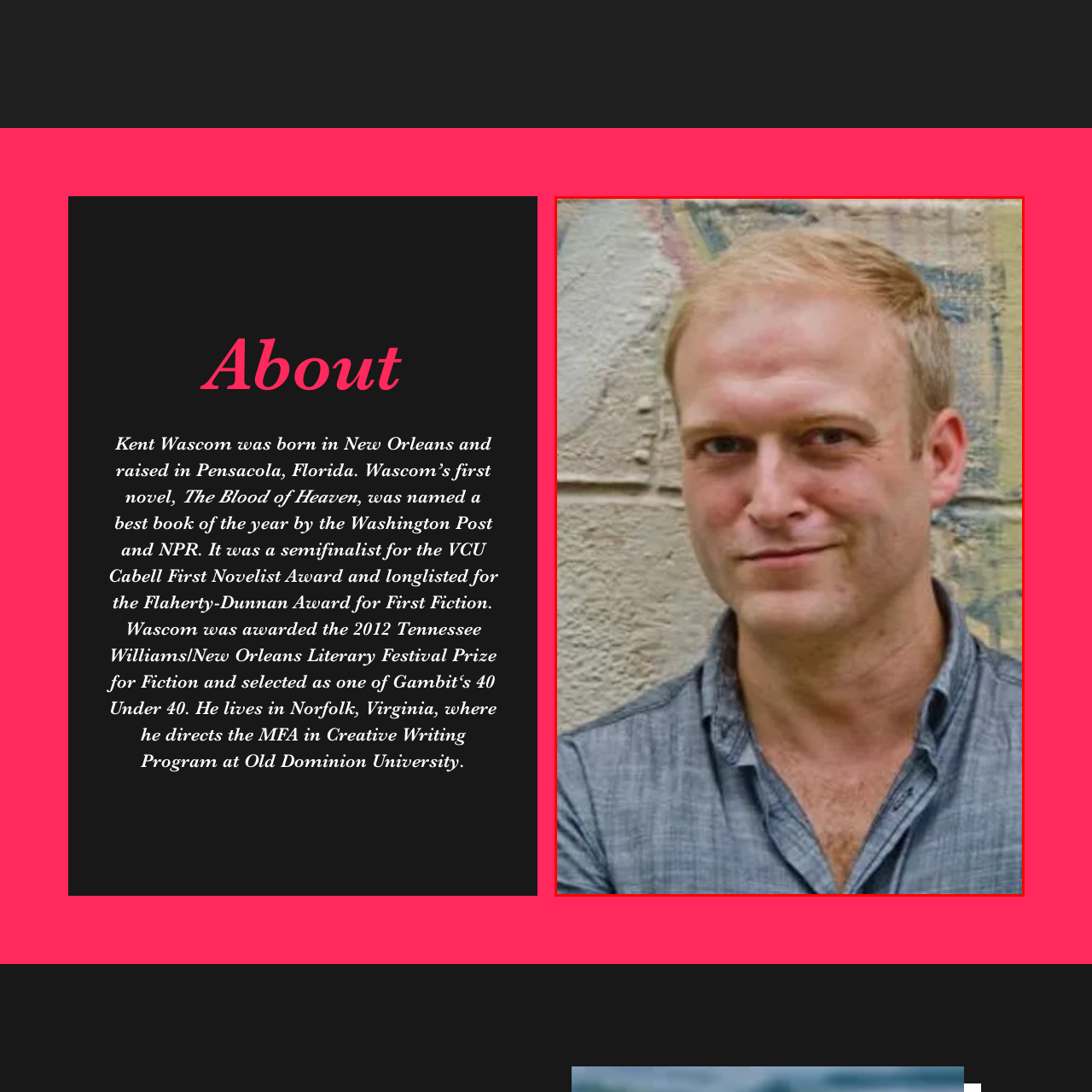What is the title of Kent Wascom's notable novel?
Pay attention to the image within the red bounding box and answer using just one word or a concise phrase.

The Blood of Heaven